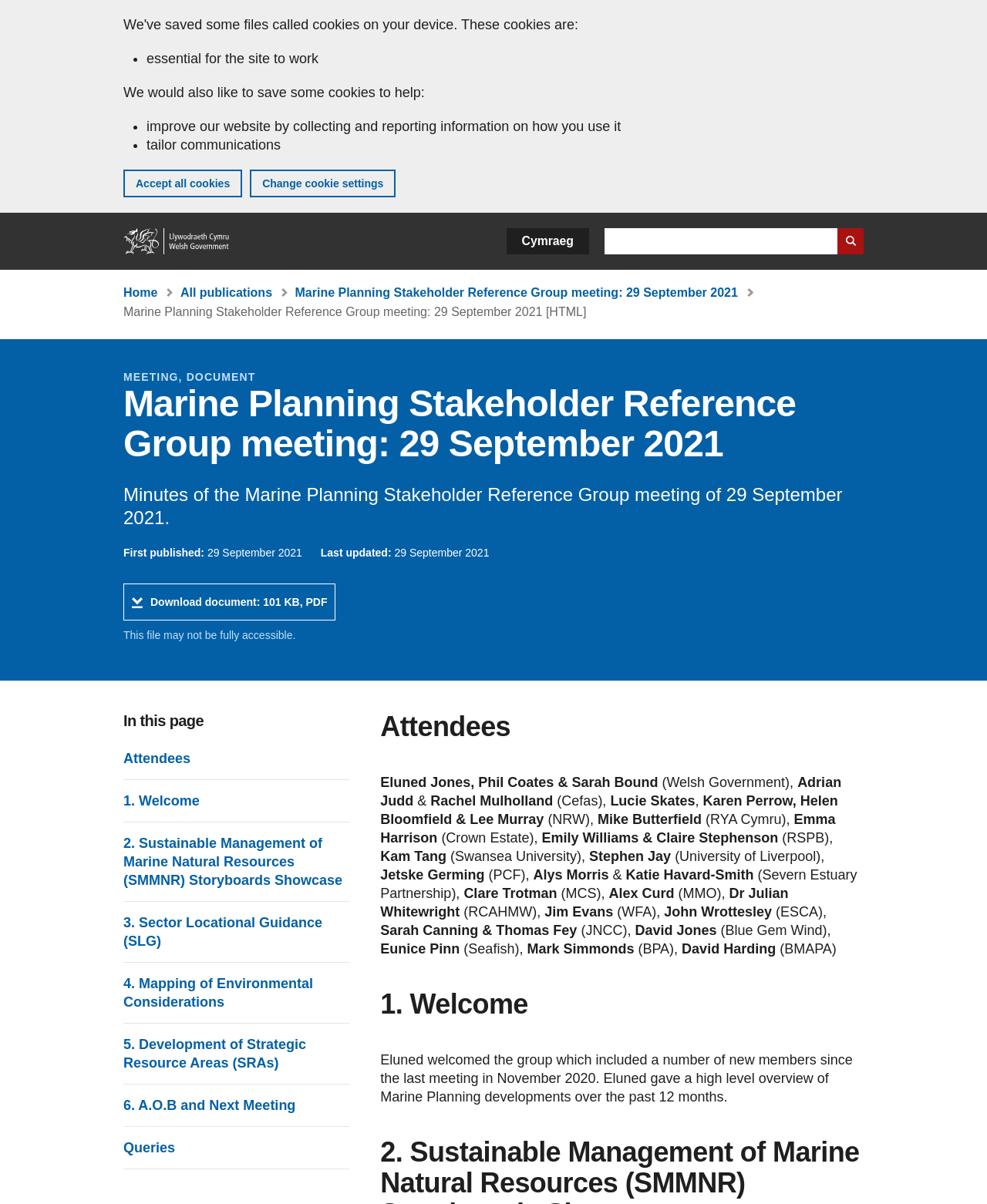Find the bounding box coordinates of the element to click in order to complete this instruction: "Go to Home". The bounding box coordinates must be four float numbers between 0 and 1, denoted as [left, top, right, bottom].

[0.125, 0.19, 0.234, 0.211]